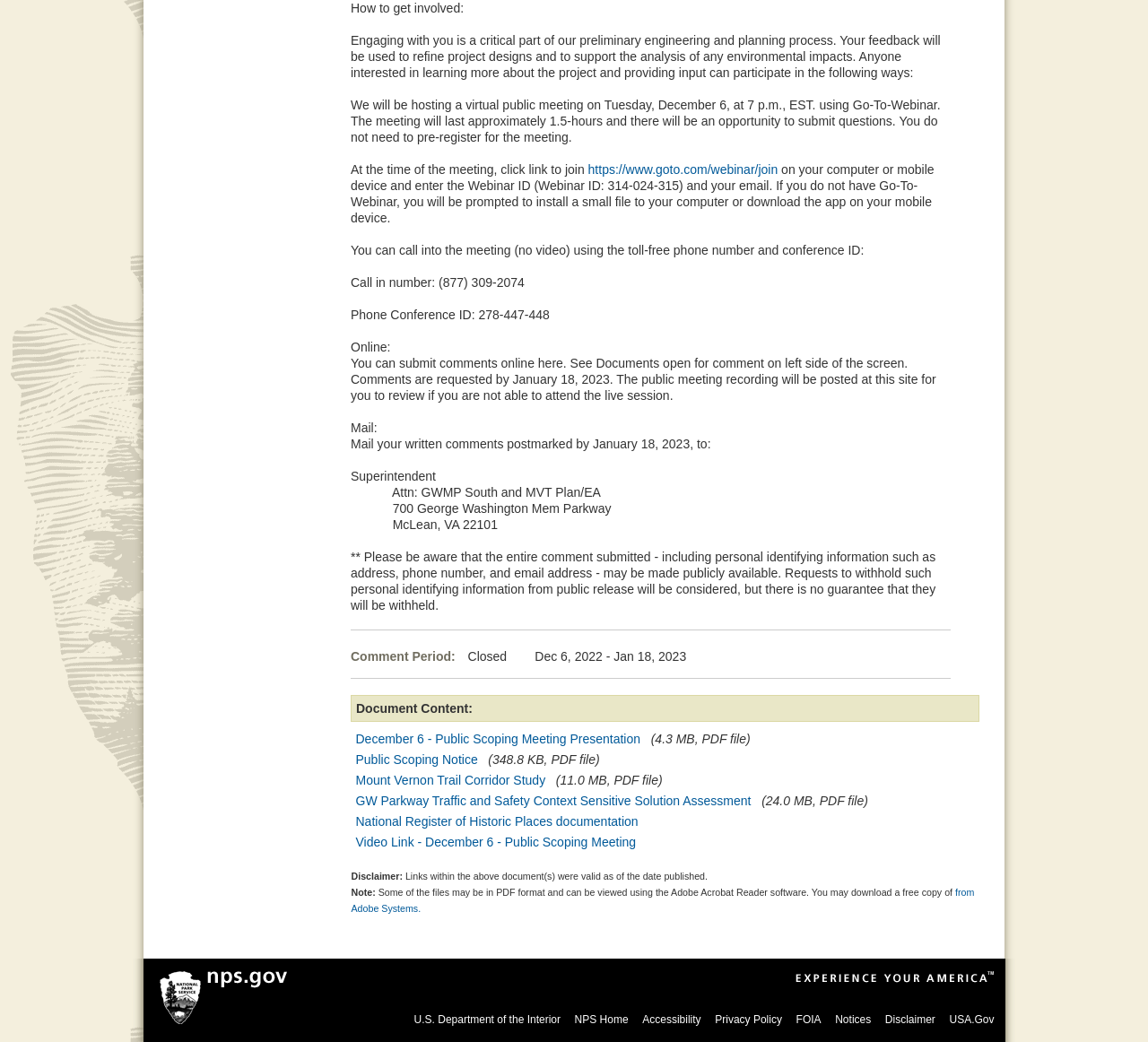Please provide the bounding box coordinates in the format (top-left x, top-left y, bottom-right x, bottom-right y). Remember, all values are floating point numbers between 0 and 1. What is the bounding box coordinate of the region described as: U.S. Department of the Interior

[0.361, 0.972, 0.488, 0.985]